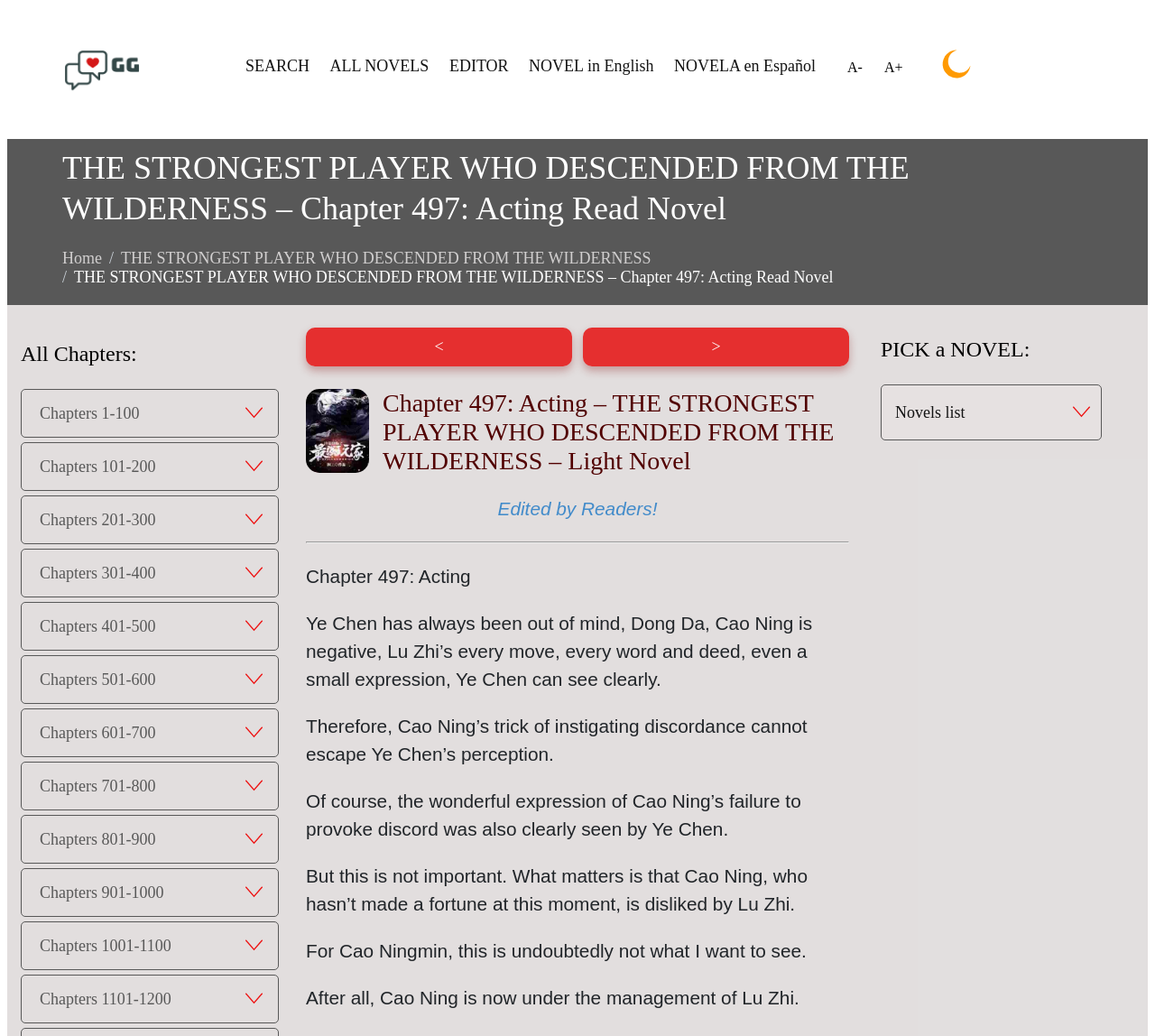Provide a one-word or short-phrase answer to the question:
What is the name of the novel?

THE STRONGEST PLAYER WHO DESCENDED FROM THE WILDERNESS